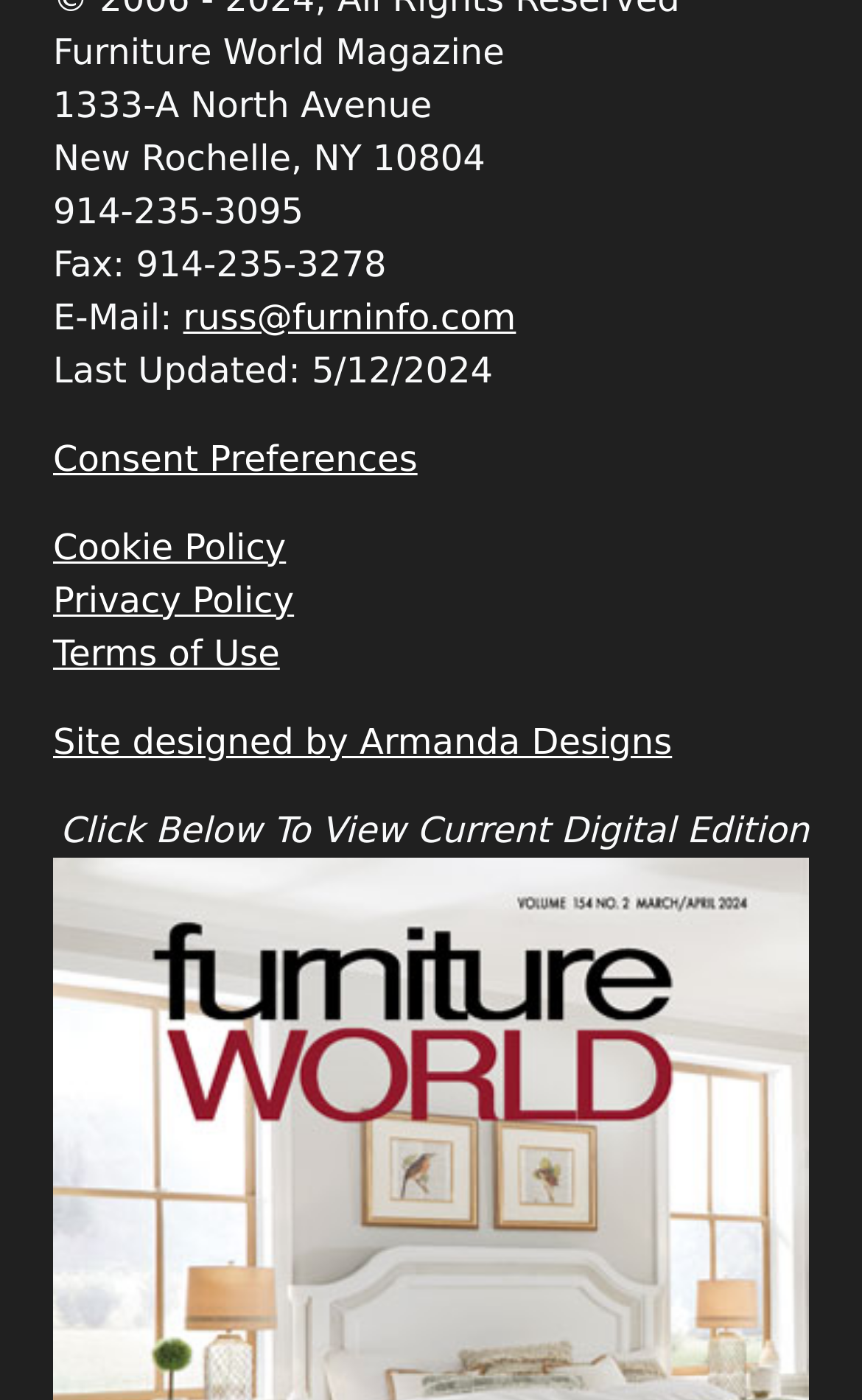Carefully examine the image and provide an in-depth answer to the question: What is the address of the magazine?

The address can be found in the contact information section of the webpage, where it is written in two static text elements as '1333-A North Avenue' and 'New Rochelle, NY 10804'.